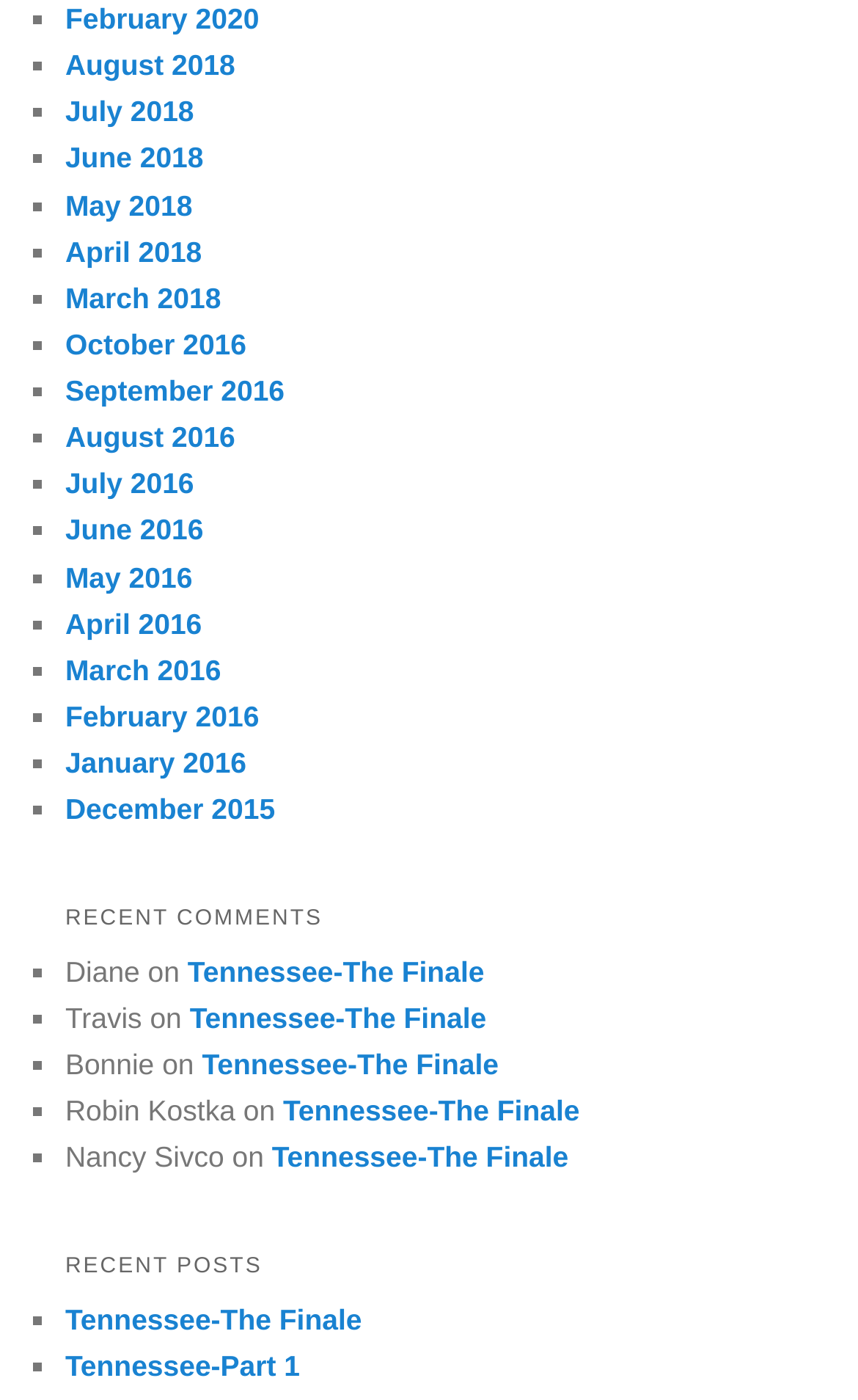Find and specify the bounding box coordinates that correspond to the clickable region for the instruction: "View recent comments".

[0.076, 0.636, 0.924, 0.677]